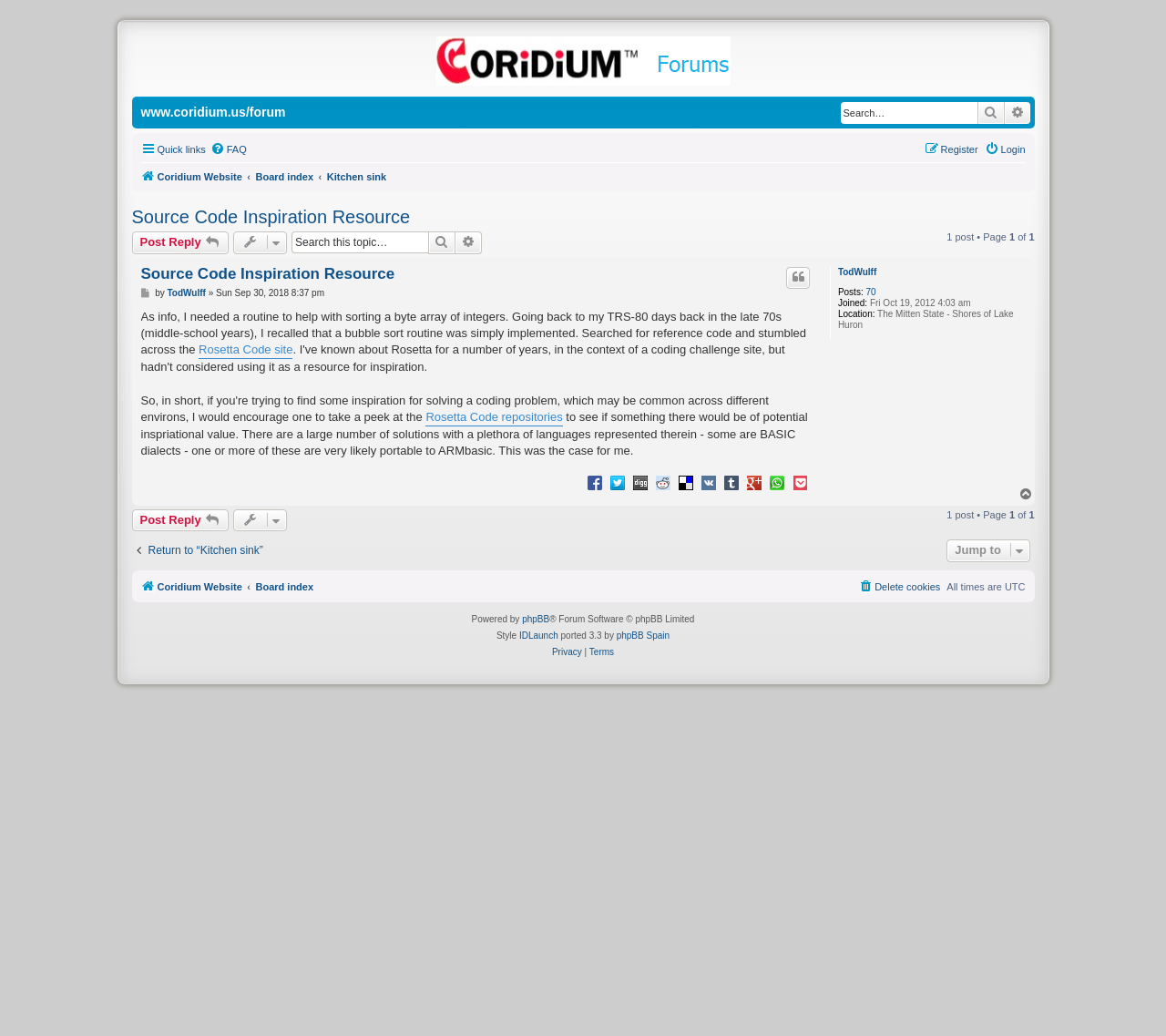Locate the bounding box coordinates of the element I should click to achieve the following instruction: "Return to “Kitchen sink”".

[0.113, 0.525, 0.226, 0.539]